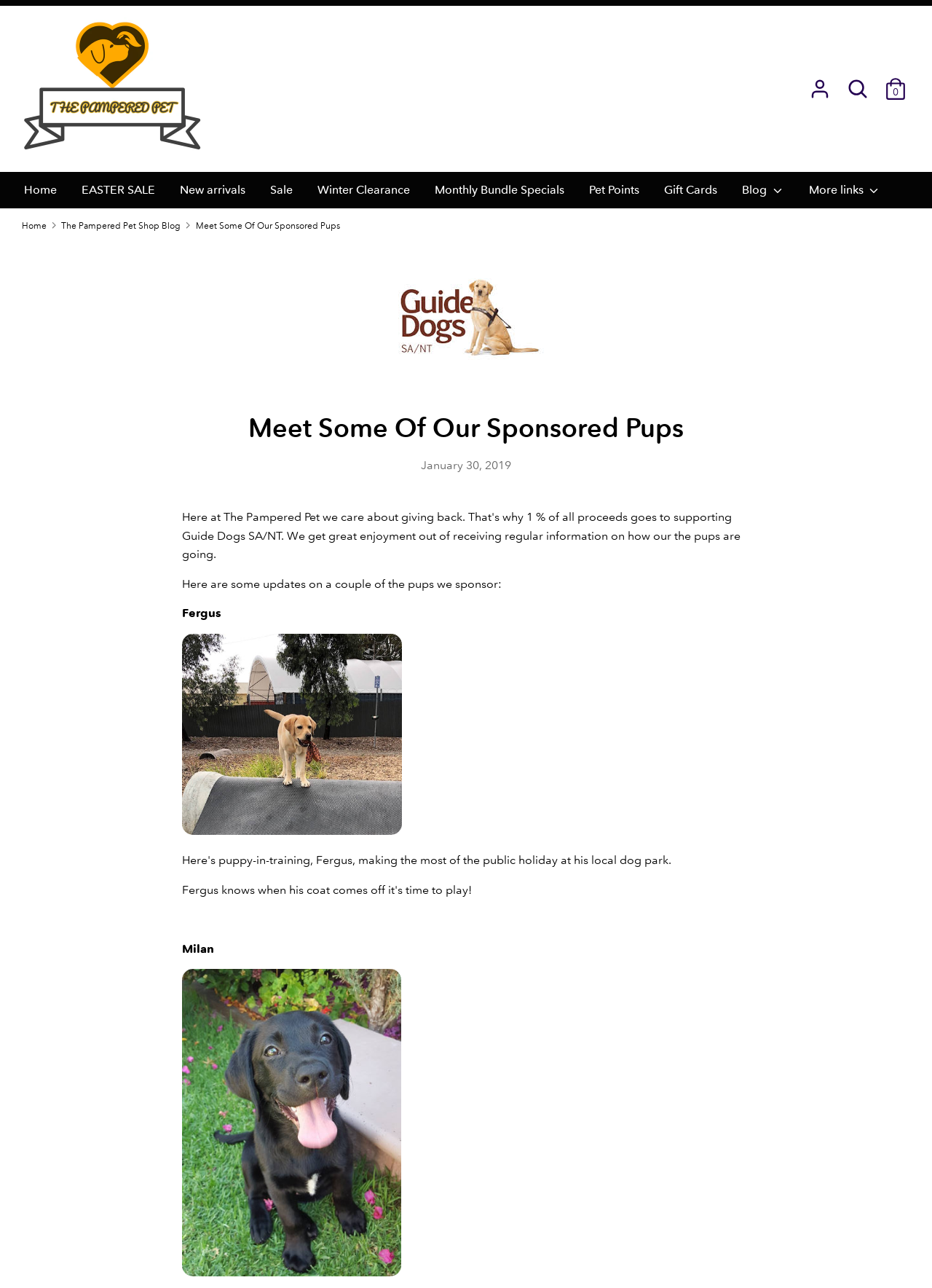Identify the bounding box coordinates for the UI element described as: "Home".

[0.014, 0.14, 0.073, 0.162]